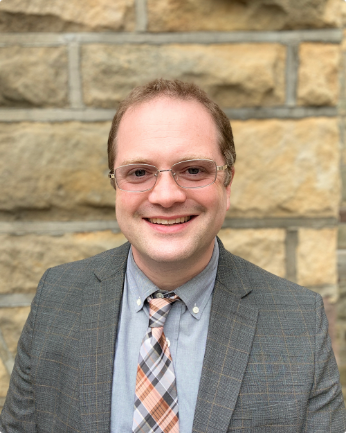What is the man's profession?
Give a one-word or short-phrase answer derived from the screenshot.

Pastor